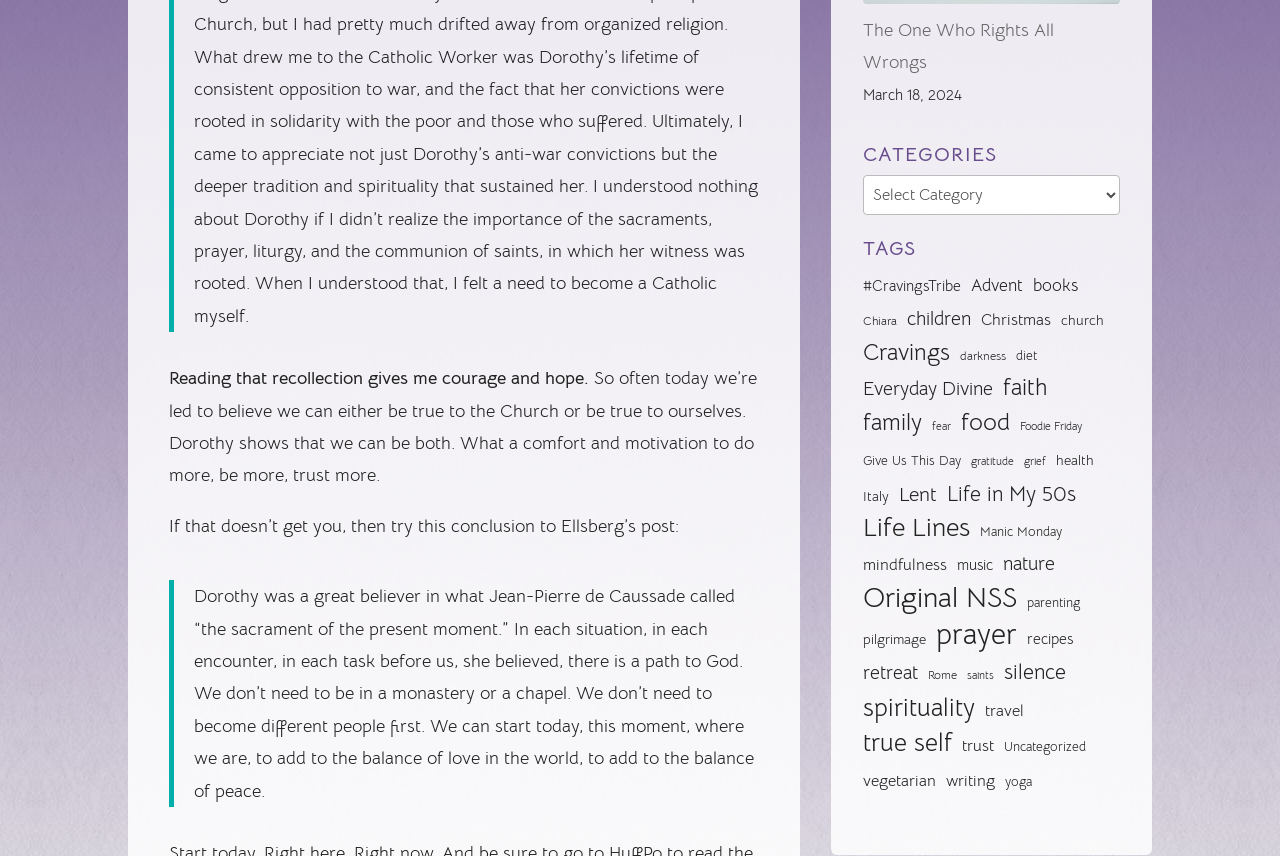Please specify the bounding box coordinates of the region to click in order to perform the following instruction: "View posts under the 'CravingsTribe' tag".

[0.674, 0.316, 0.751, 0.354]